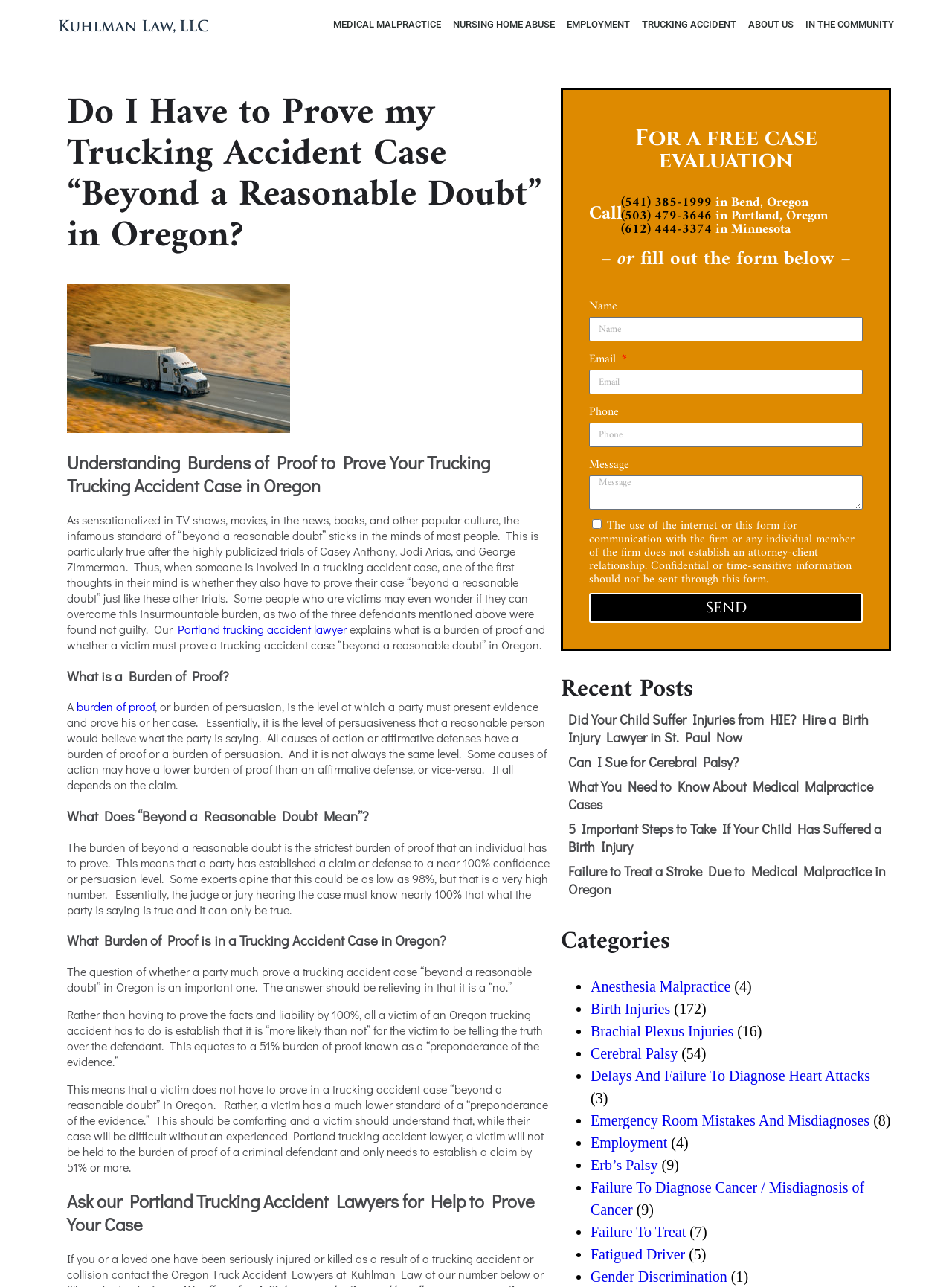Please locate the clickable area by providing the bounding box coordinates to follow this instruction: "Fill out the 'Name' input field".

[0.619, 0.246, 0.906, 0.265]